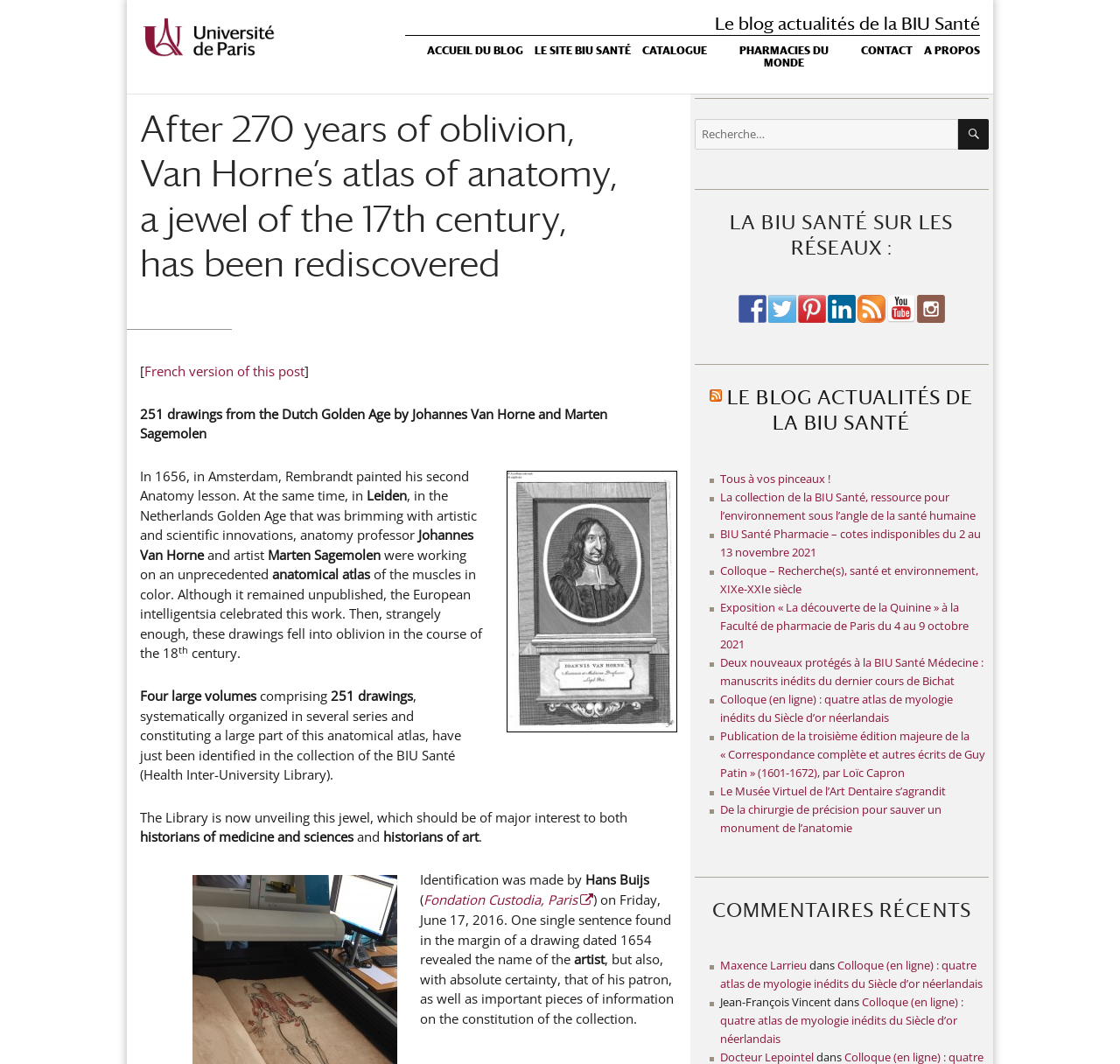Please find the bounding box coordinates of the element that you should click to achieve the following instruction: "Visit the Facebook page". The coordinates should be presented as four float numbers between 0 and 1: [left, top, right, bottom].

[0.659, 0.277, 0.684, 0.303]